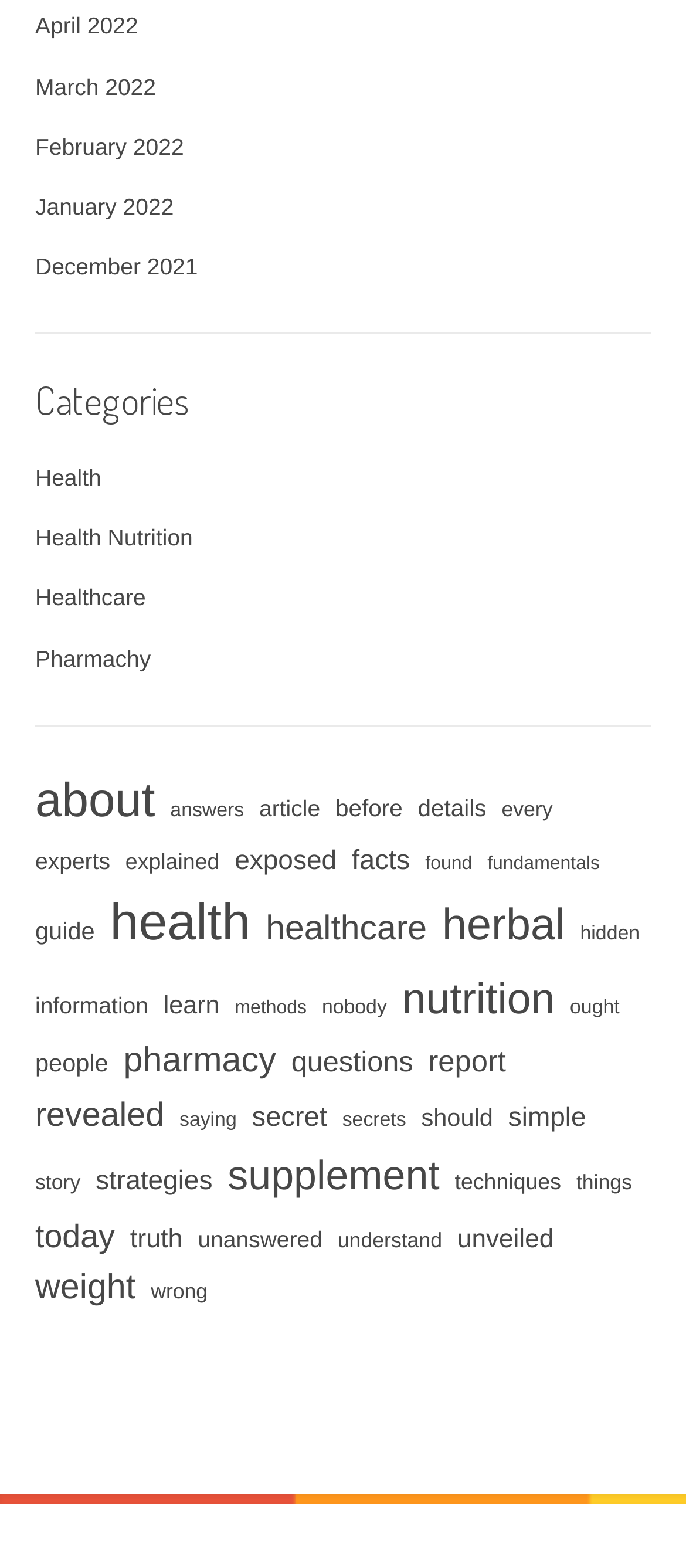Using the description "April 2022", locate and provide the bounding box of the UI element.

[0.051, 0.008, 0.201, 0.025]